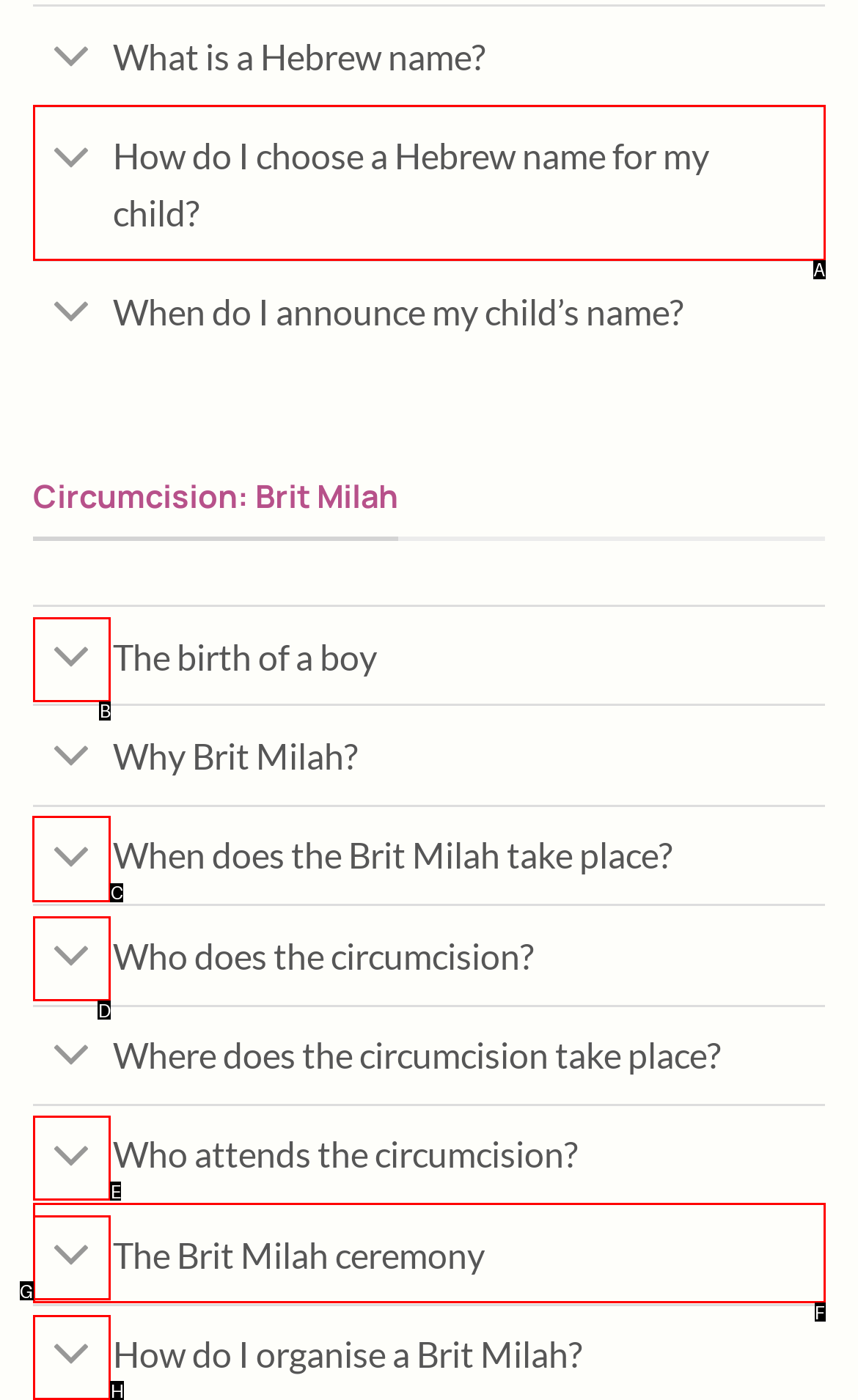Tell me which option I should click to complete the following task: Toggle When does the Brit Milah take place?
Answer with the option's letter from the given choices directly.

C